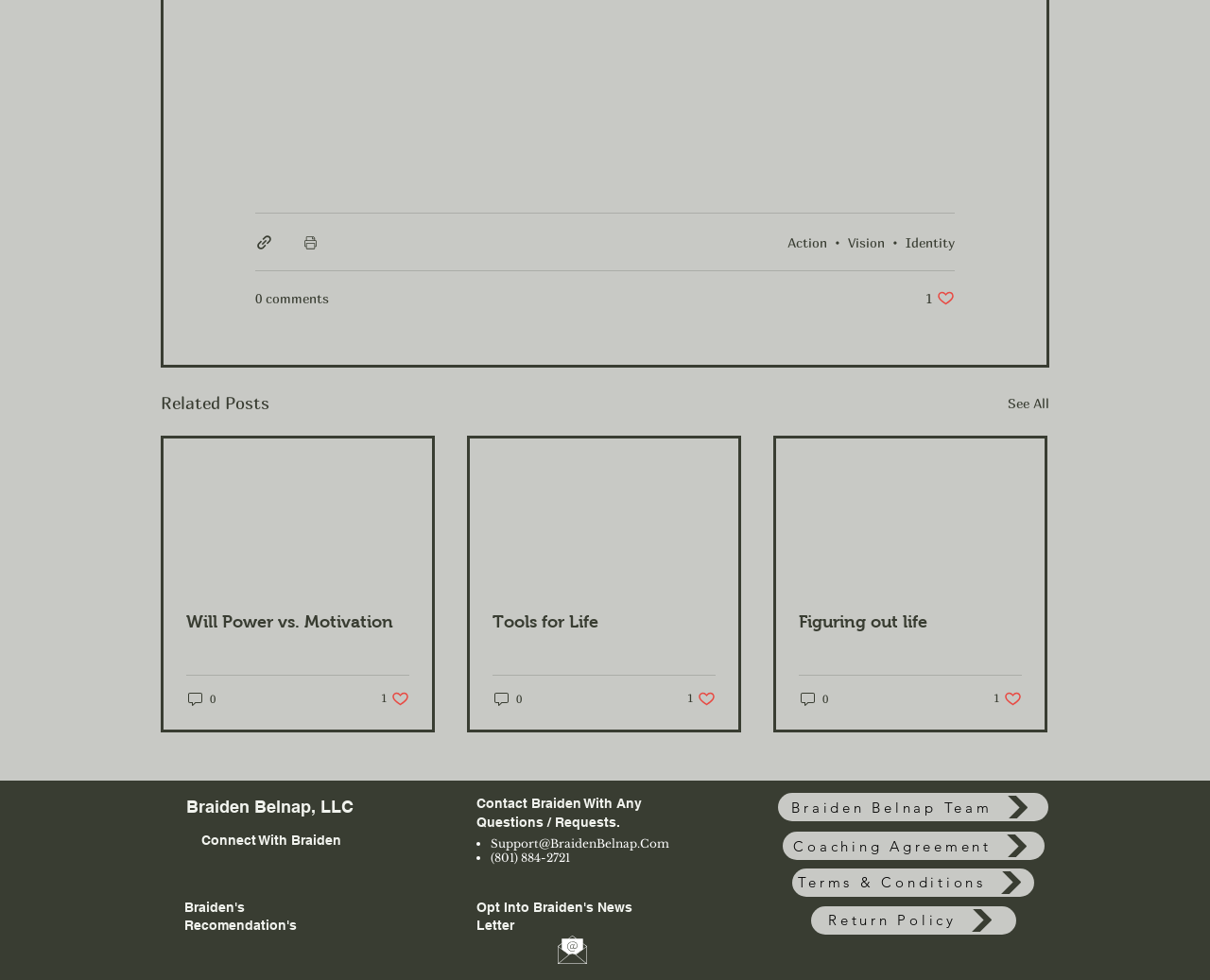Provide the bounding box coordinates for the UI element that is described as: "Coaching Agreement".

[0.647, 0.849, 0.863, 0.878]